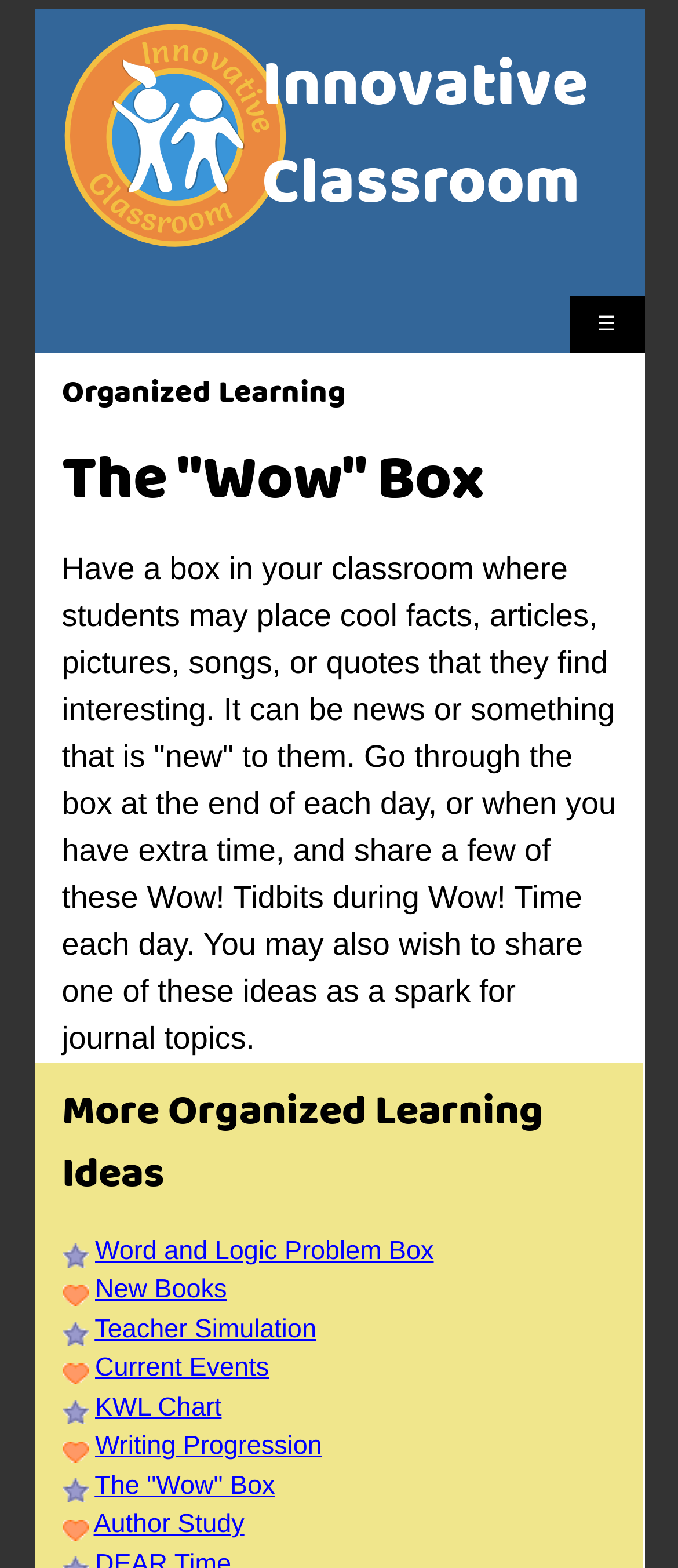Please identify the bounding box coordinates of the element's region that needs to be clicked to fulfill the following instruction: "read about Teacher Simulation". The bounding box coordinates should consist of four float numbers between 0 and 1, i.e., [left, top, right, bottom].

[0.14, 0.838, 0.467, 0.857]